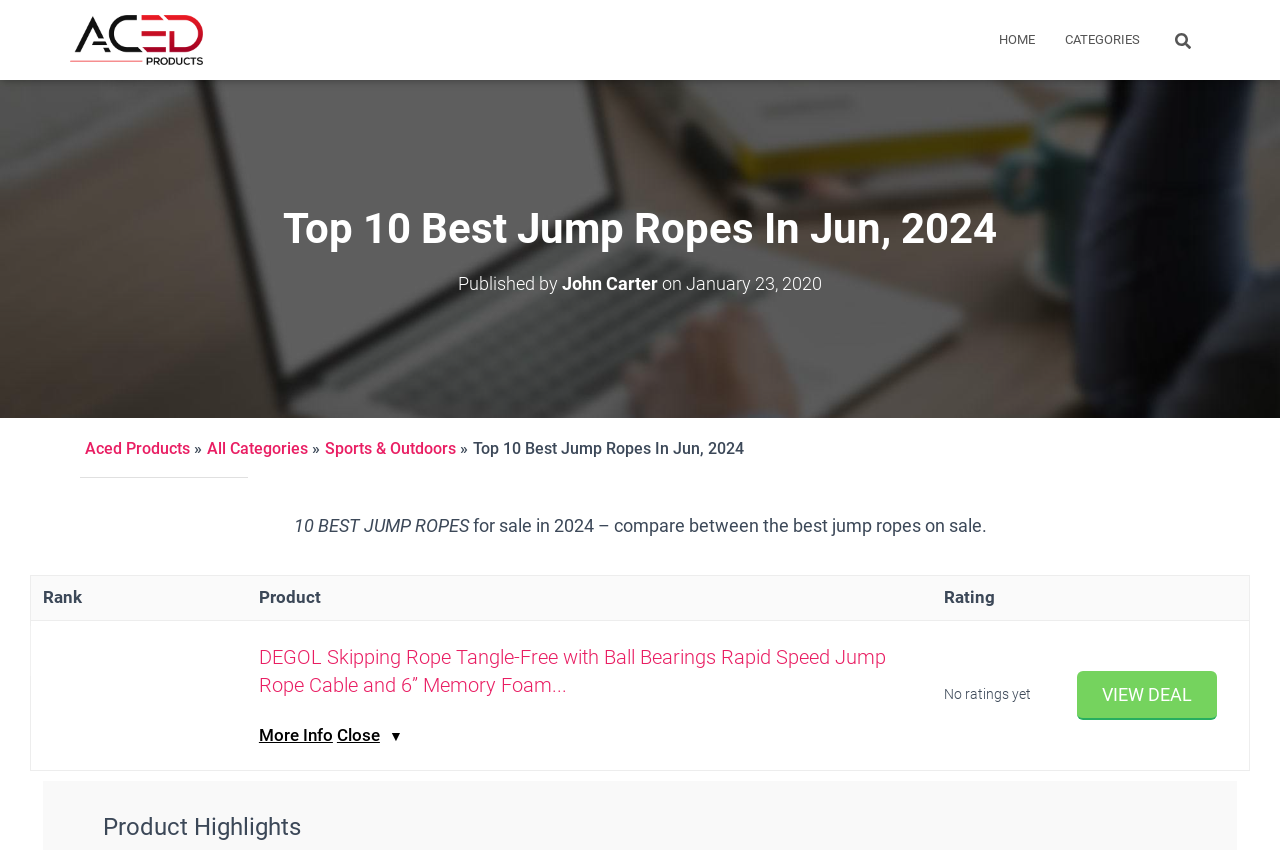Respond to the following query with just one word or a short phrase: 
What is the website's logo?

Aced Products Logo